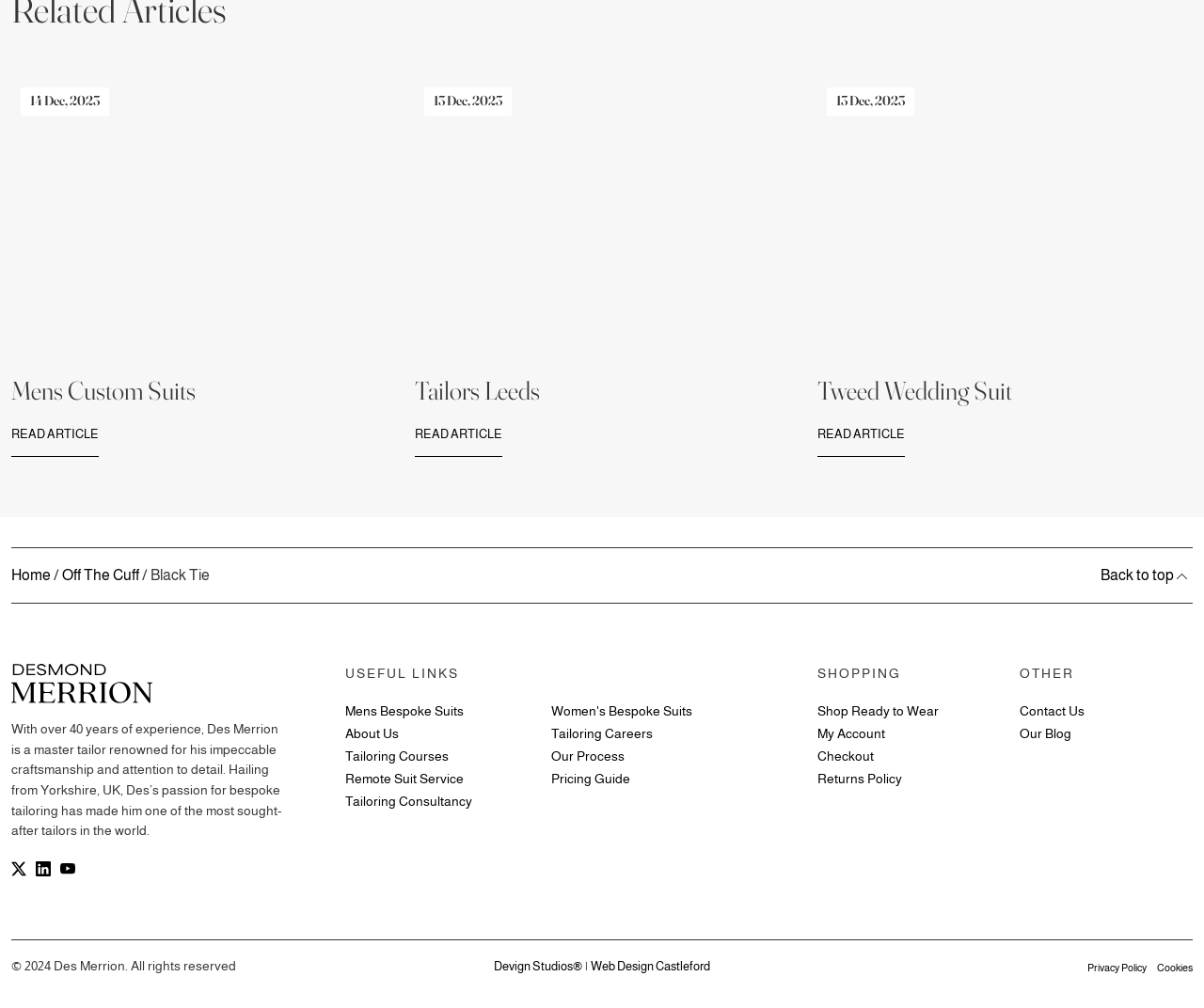Calculate the bounding box coordinates of the UI element given the description: "Shop Ready to Wear".

[0.679, 0.698, 0.78, 0.712]